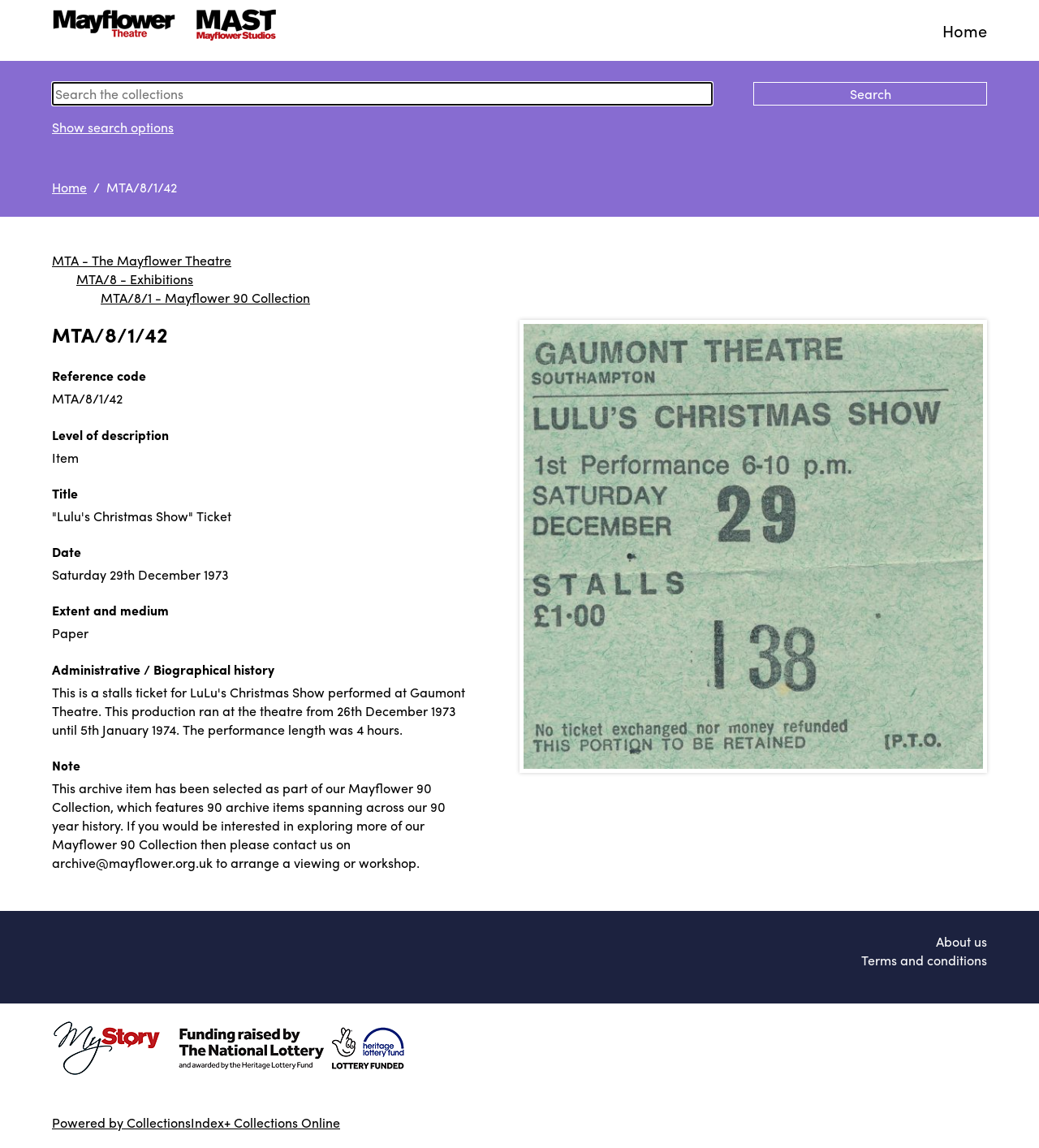Identify the bounding box of the UI component described as: "About us".

[0.901, 0.812, 0.95, 0.828]